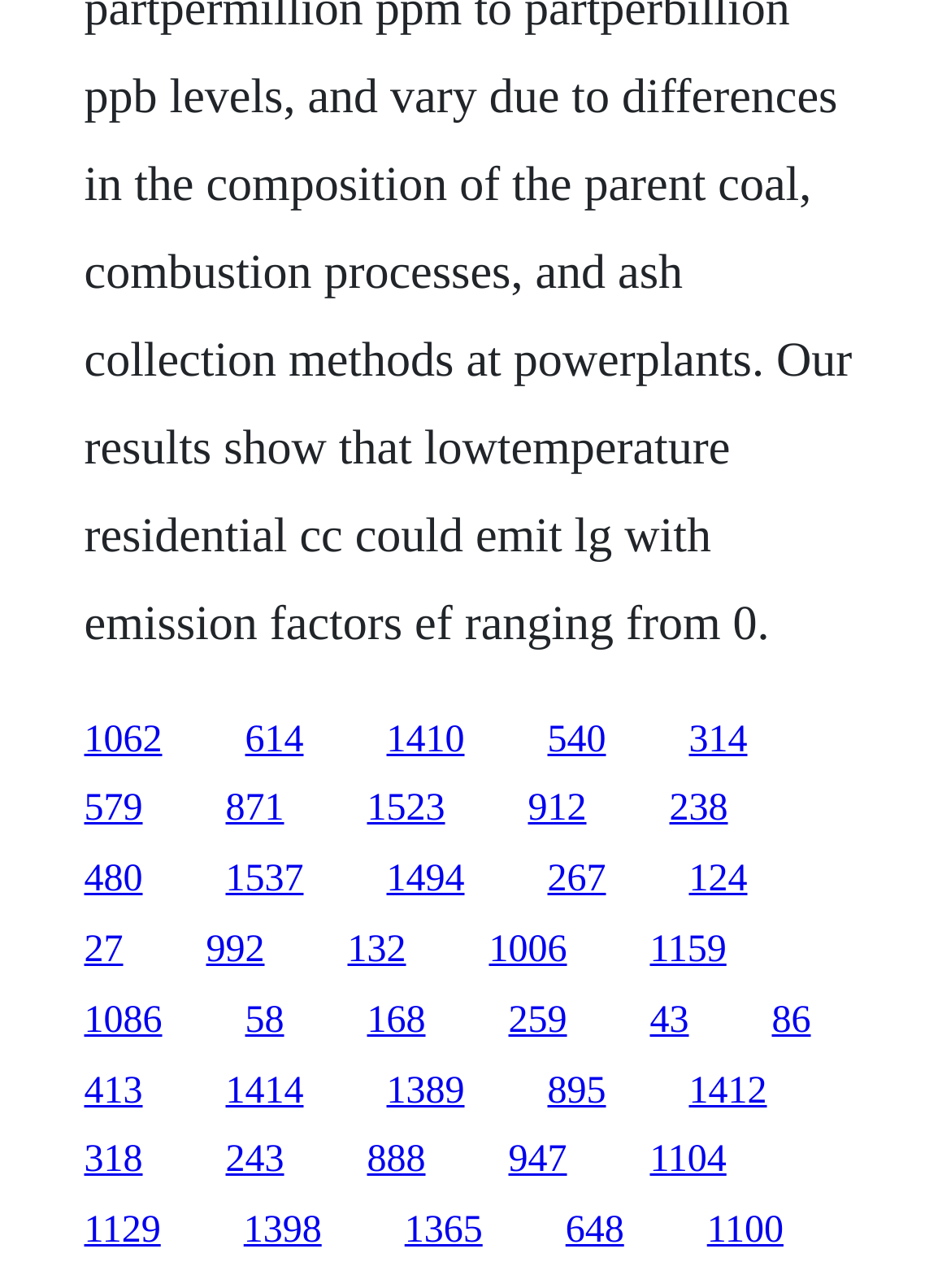Please identify the bounding box coordinates of the element that needs to be clicked to perform the following instruction: "explore the fifteenth link".

[0.088, 0.667, 0.15, 0.699]